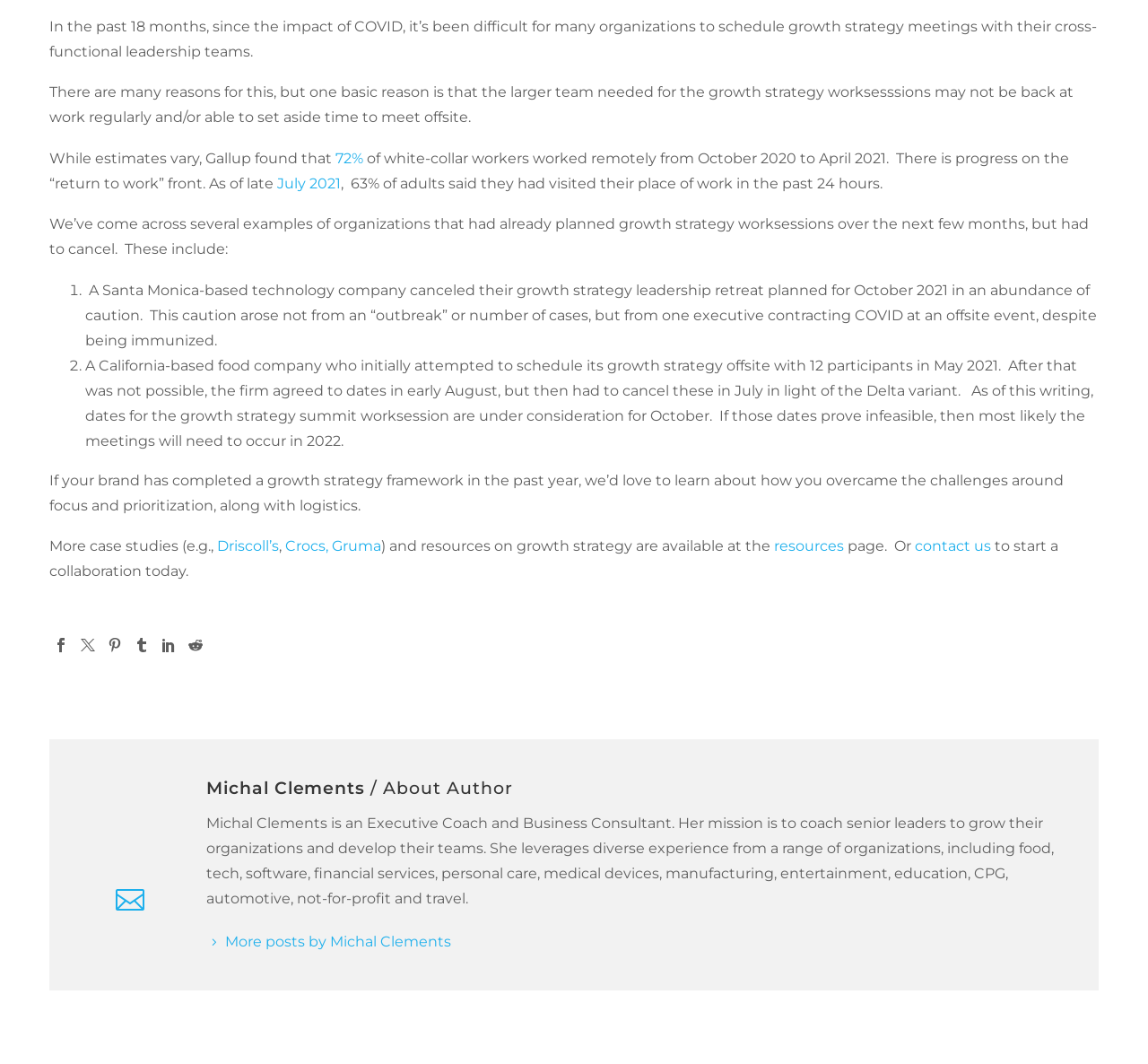How many participants were initially planned for the California-based food company's growth strategy offsite?
Examine the webpage screenshot and provide an in-depth answer to the question.

The number of participants initially planned for the California-based food company's growth strategy offsite can be found in the text 'A California-based food company who initially attempted to schedule its growth strategy offsite with 12 participants in May 2021.' which explicitly states the number of participants.